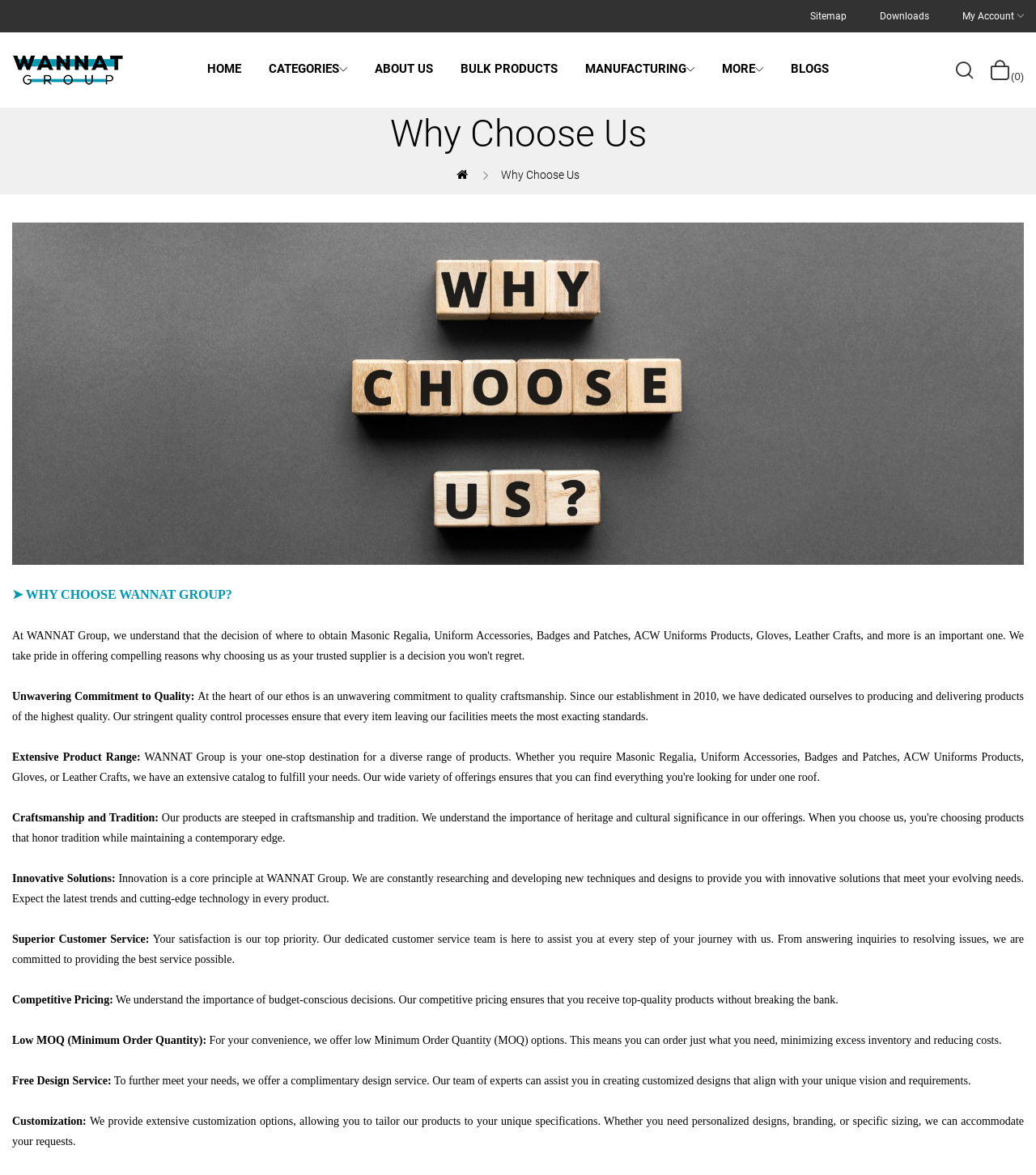Determine the bounding box coordinates of the UI element described below. Use the format (top-left x, top-left y, bottom-right x, bottom-right y) with floating point numbers between 0 and 1: 0 My Cart $0.00

[0.954, 0.05, 0.988, 0.069]